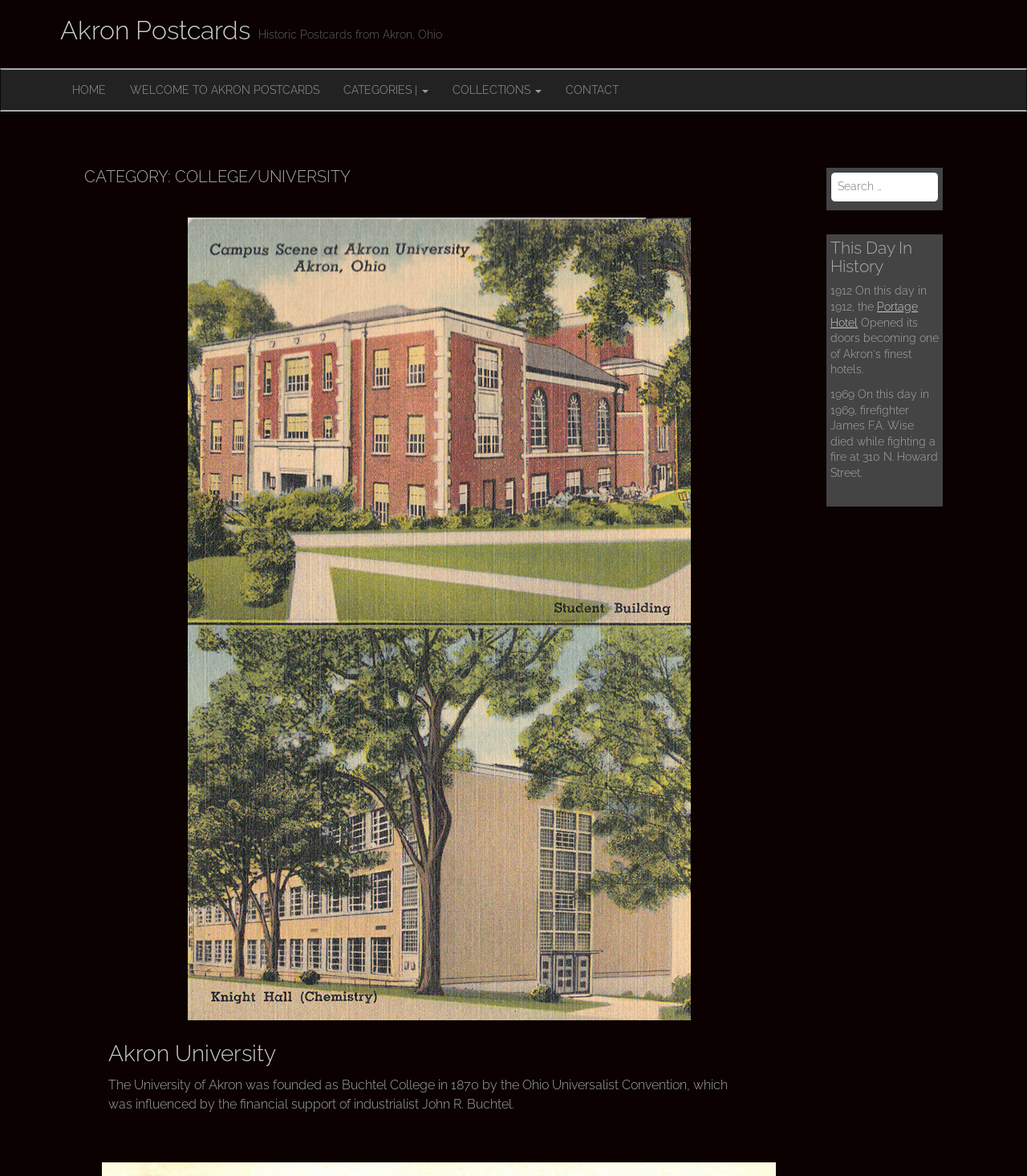Locate the UI element described by parent_node: JOIN name="contact[email]" placeholder="Email address" in the provided webpage screenshot. Return the bounding box coordinates in the format (top-left x, top-left y, bottom-right x, bottom-right y), ensuring all values are between 0 and 1.

None